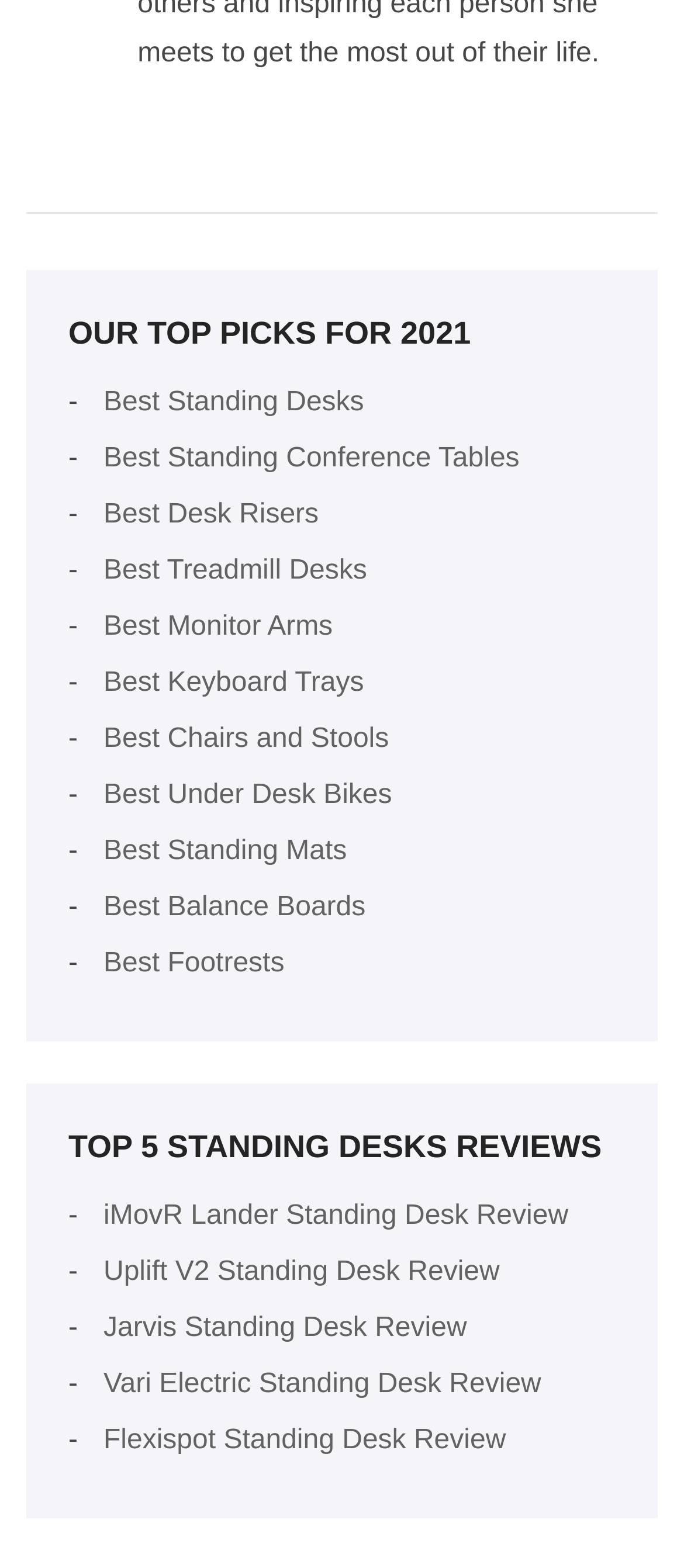Find the bounding box coordinates of the area to click in order to follow the instruction: "Learn about Best Standing Mats".

[0.151, 0.534, 0.507, 0.553]